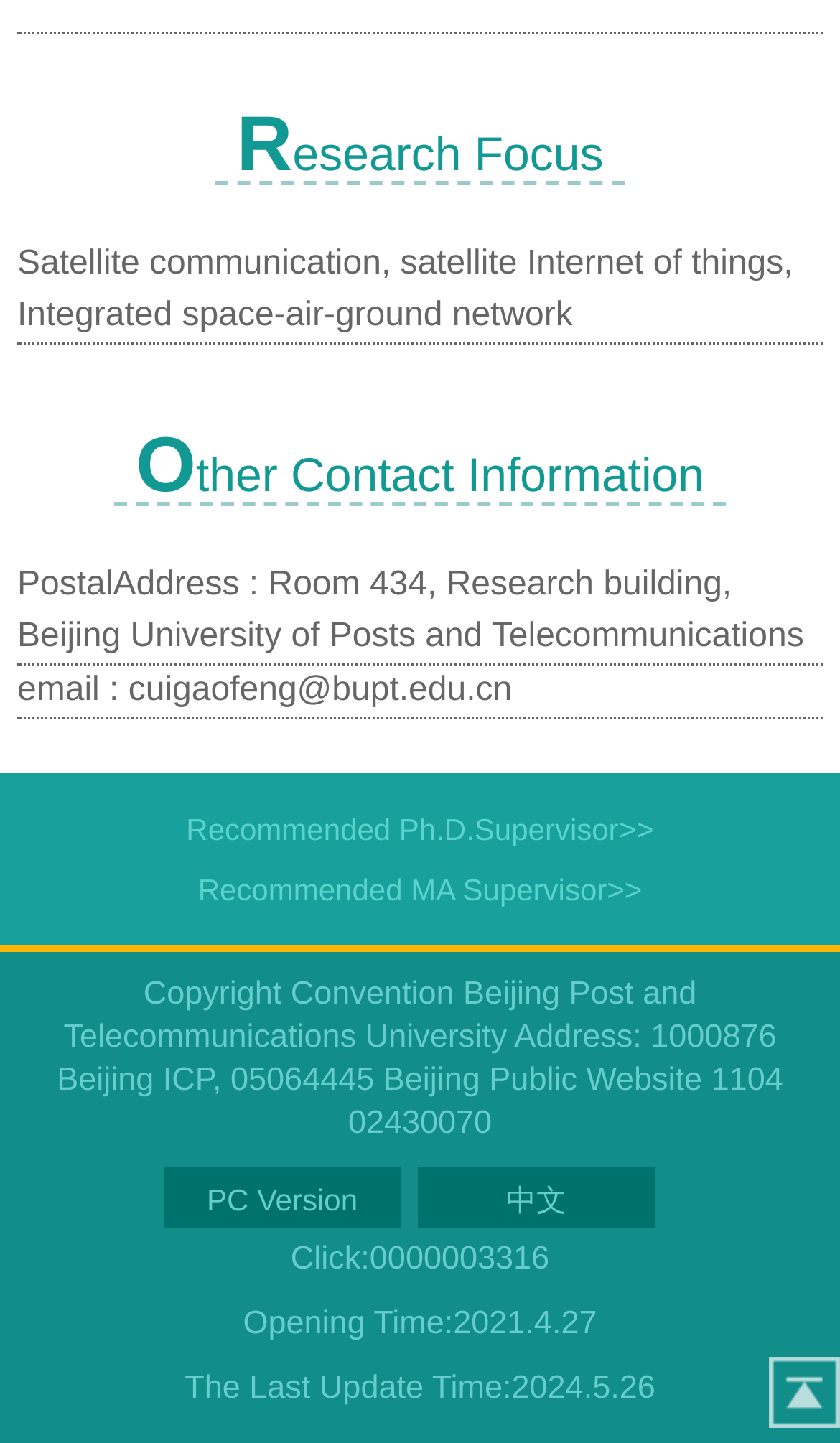Use the information in the screenshot to answer the question comprehensively: What is the last update time of the webpage?

The last update time of the webpage can be found at the bottom of the webpage. The static text 'The Last Update Time:' is followed by the date '2024-5-26', which is composed of the year '2024', the month '.' and the day '26'.